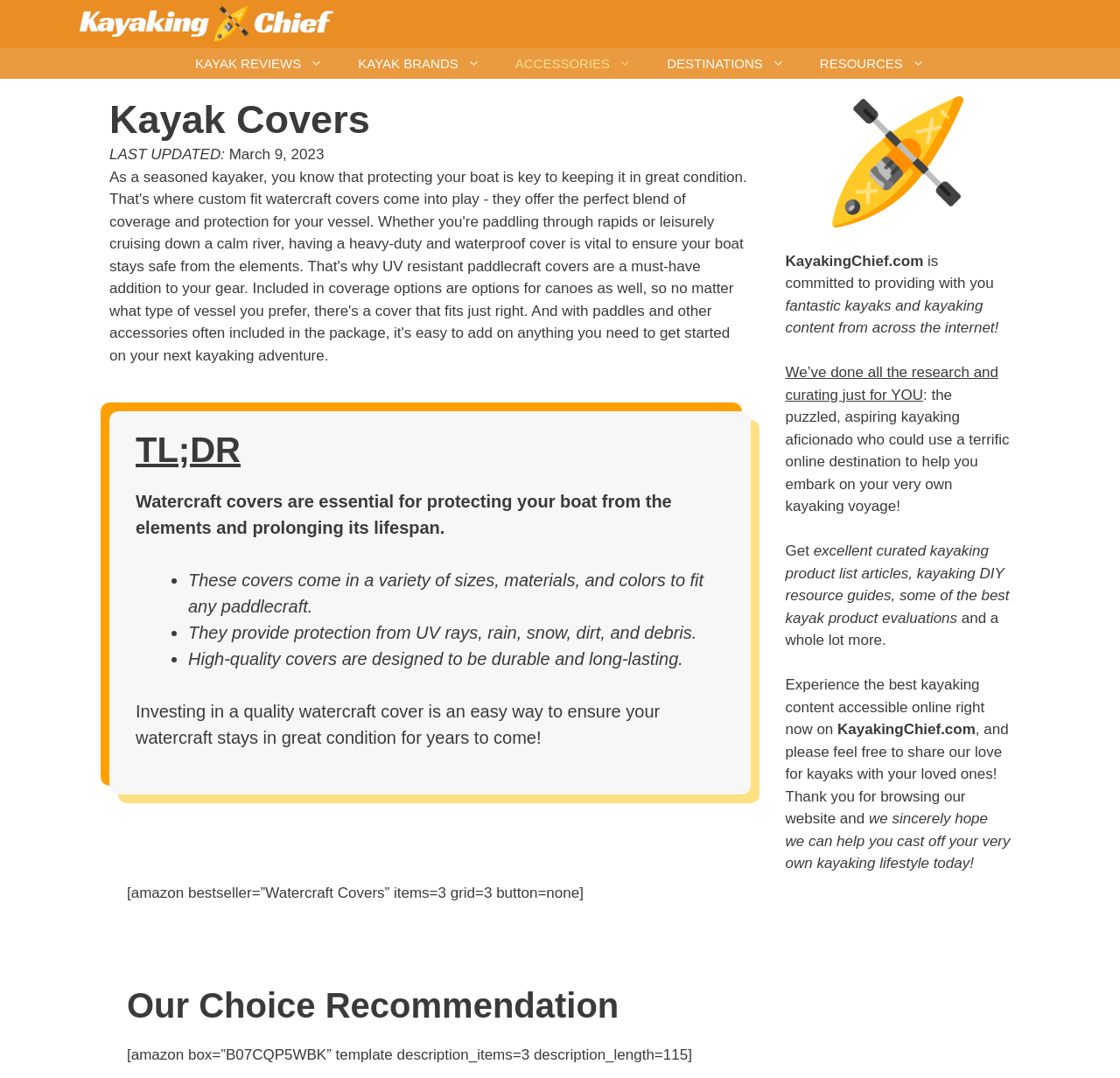Using the element description provided, determine the bounding box coordinates in the format (top-left x, top-left y, bottom-right x, bottom-right y). Ensure that all values are floating point numbers between 0 and 1. Element description: KAYAK REVIEWS

[0.159, 0.045, 0.304, 0.073]